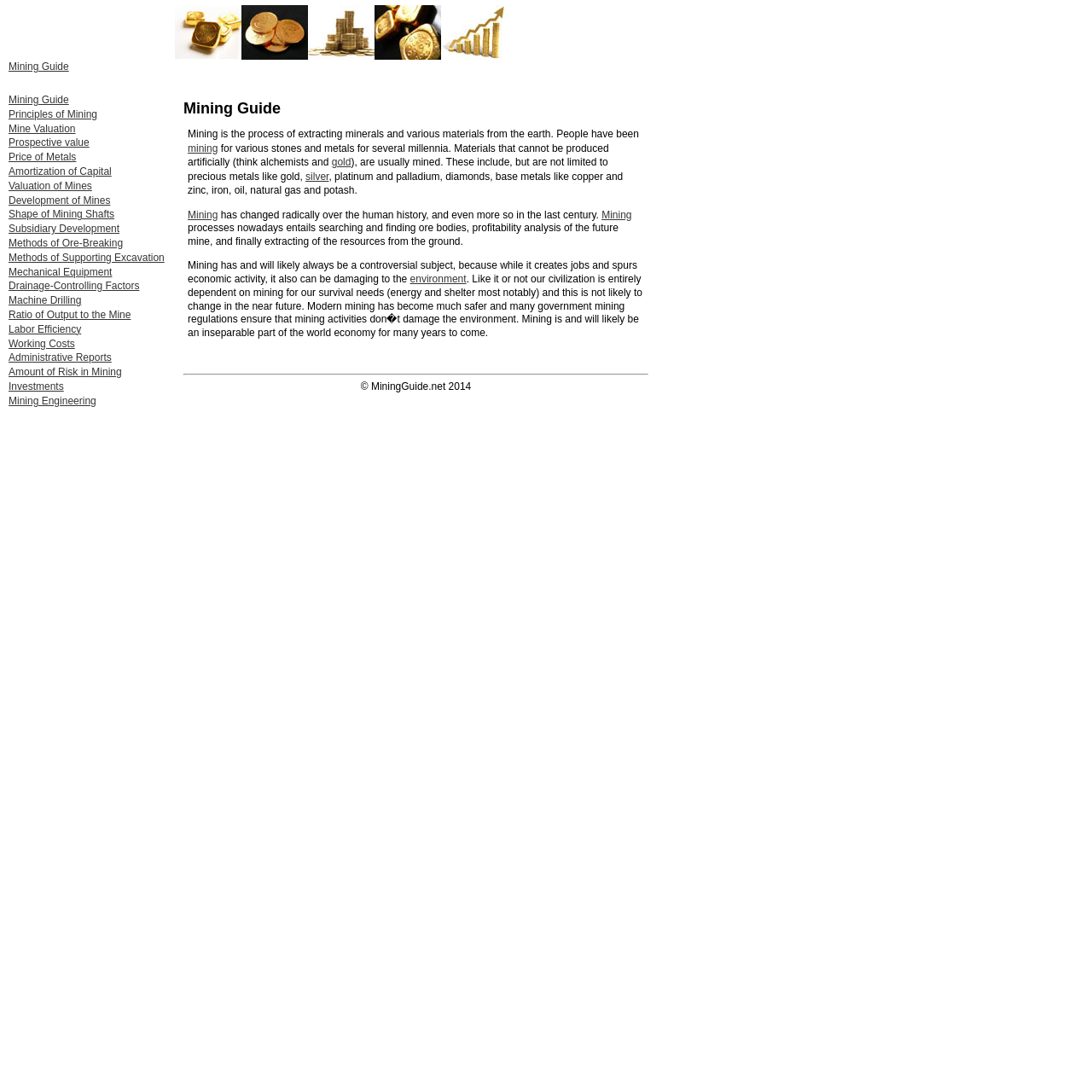Find the bounding box coordinates of the clickable element required to execute the following instruction: "Click on the 'Mining' link". Provide the coordinates as four float numbers between 0 and 1, i.e., [left, top, right, bottom].

[0.172, 0.13, 0.199, 0.141]